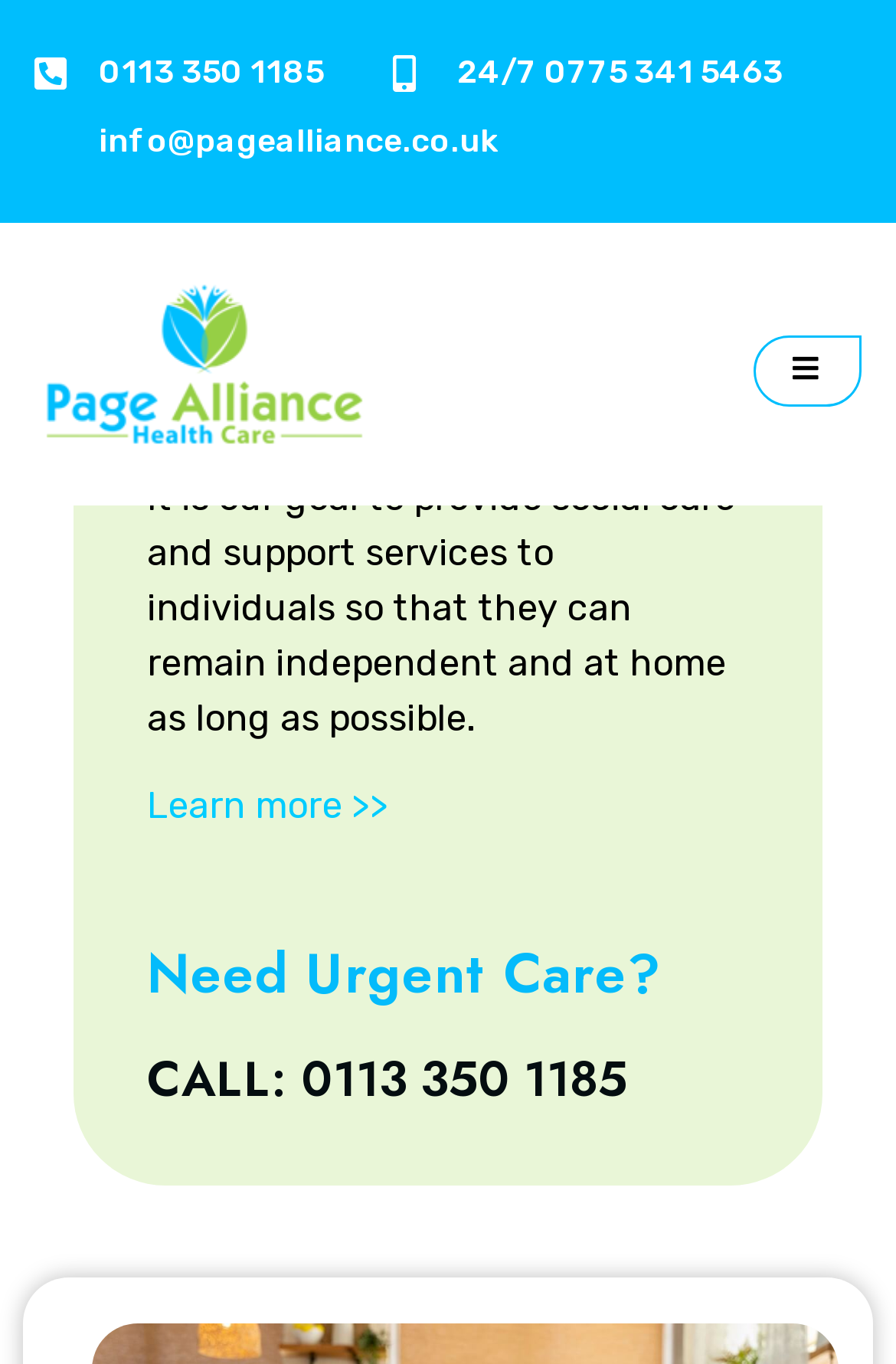What is the phone number for 24/7 support?
Give a detailed response to the question by analyzing the screenshot.

I found the phone number for 24/7 support by looking at the StaticText element with the text '24/7 0775 341 5463' which is located at the top of the page.